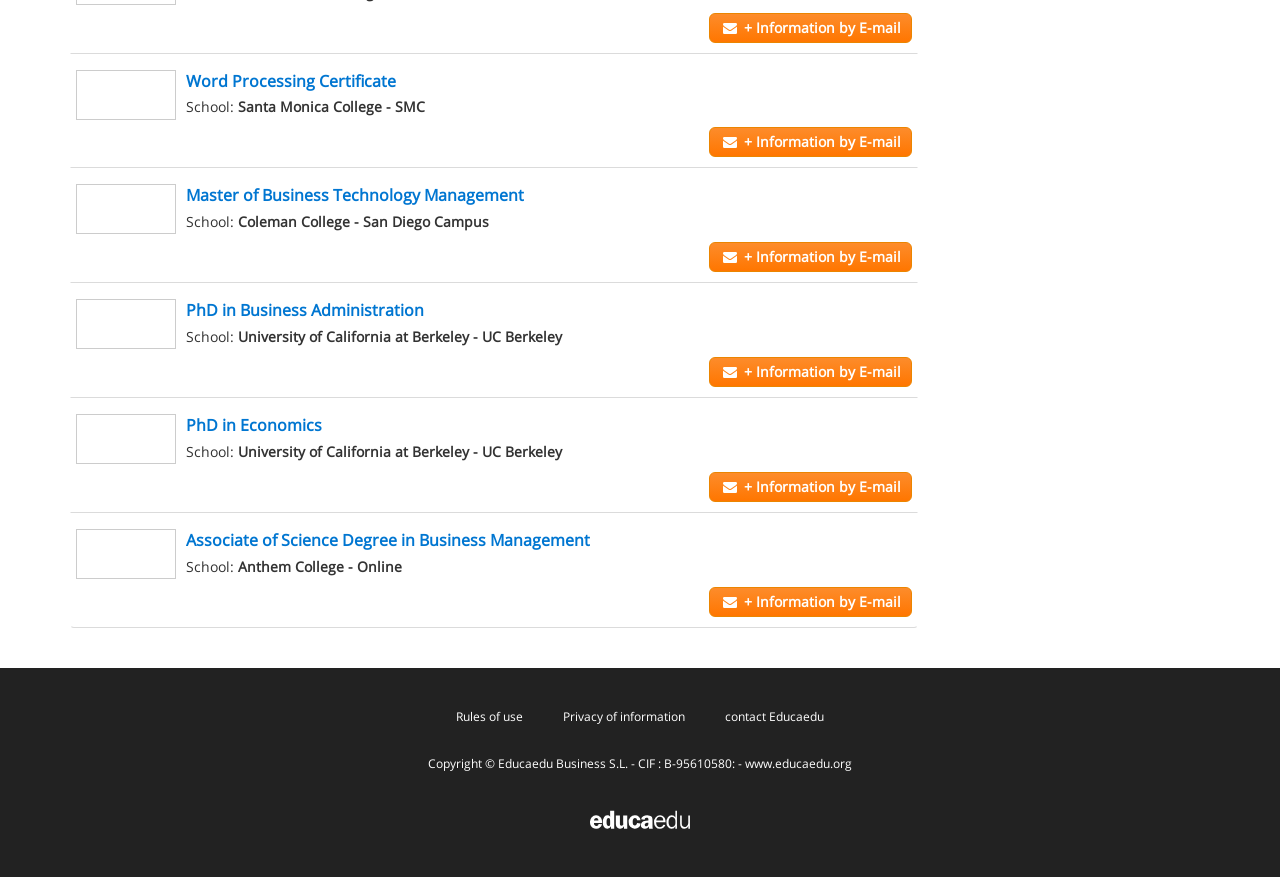Specify the bounding box coordinates of the area to click in order to execute this command: 'View details of Master of Business Technology Management'. The coordinates should consist of four float numbers ranging from 0 to 1, and should be formatted as [left, top, right, bottom].

[0.145, 0.21, 0.409, 0.235]